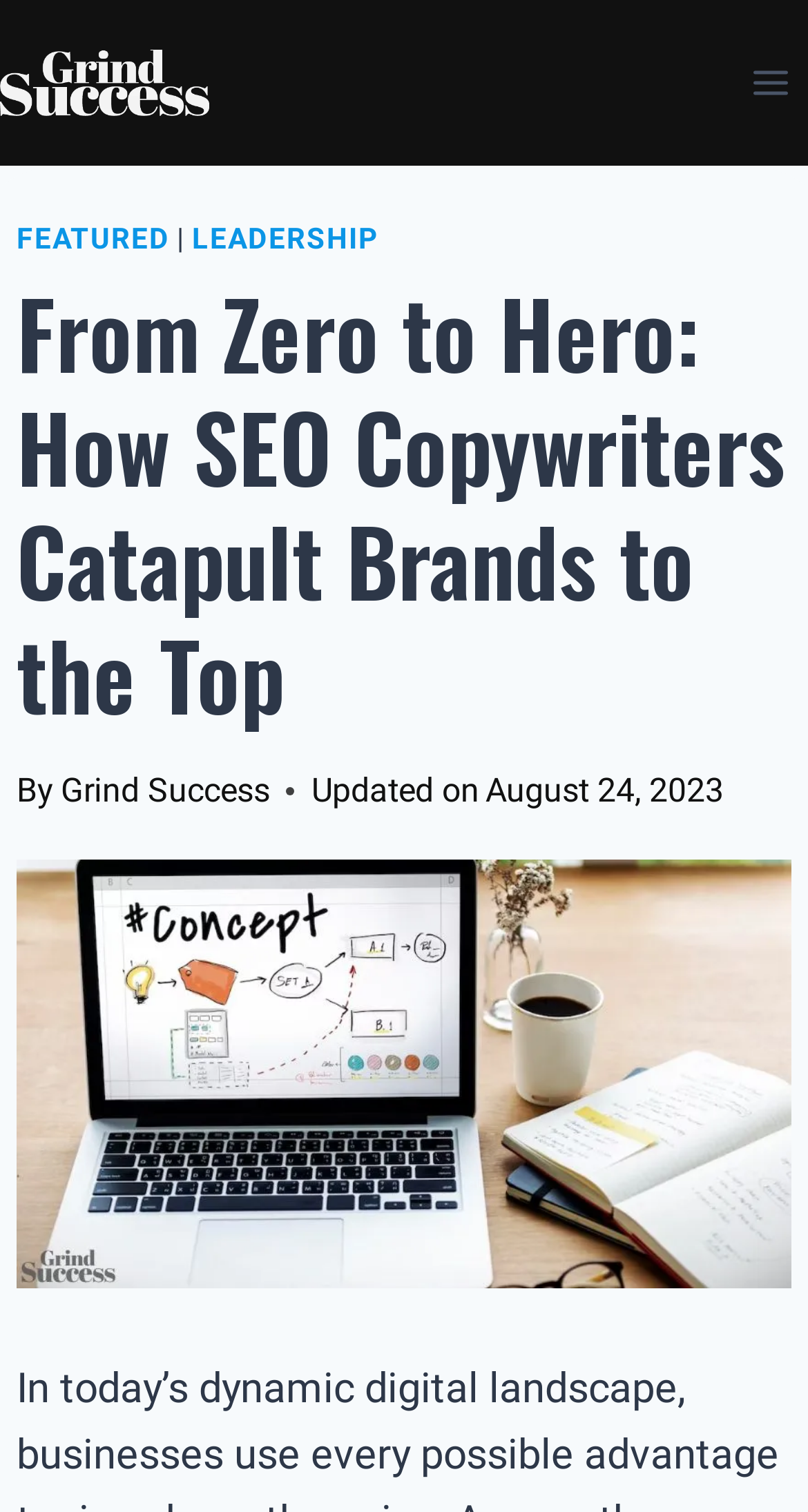What is the category of the article?
Give a detailed and exhaustive answer to the question.

I found the category by looking at the link 'FEATURED' in the menu section, which suggests that the article belongs to the FEATURED category.